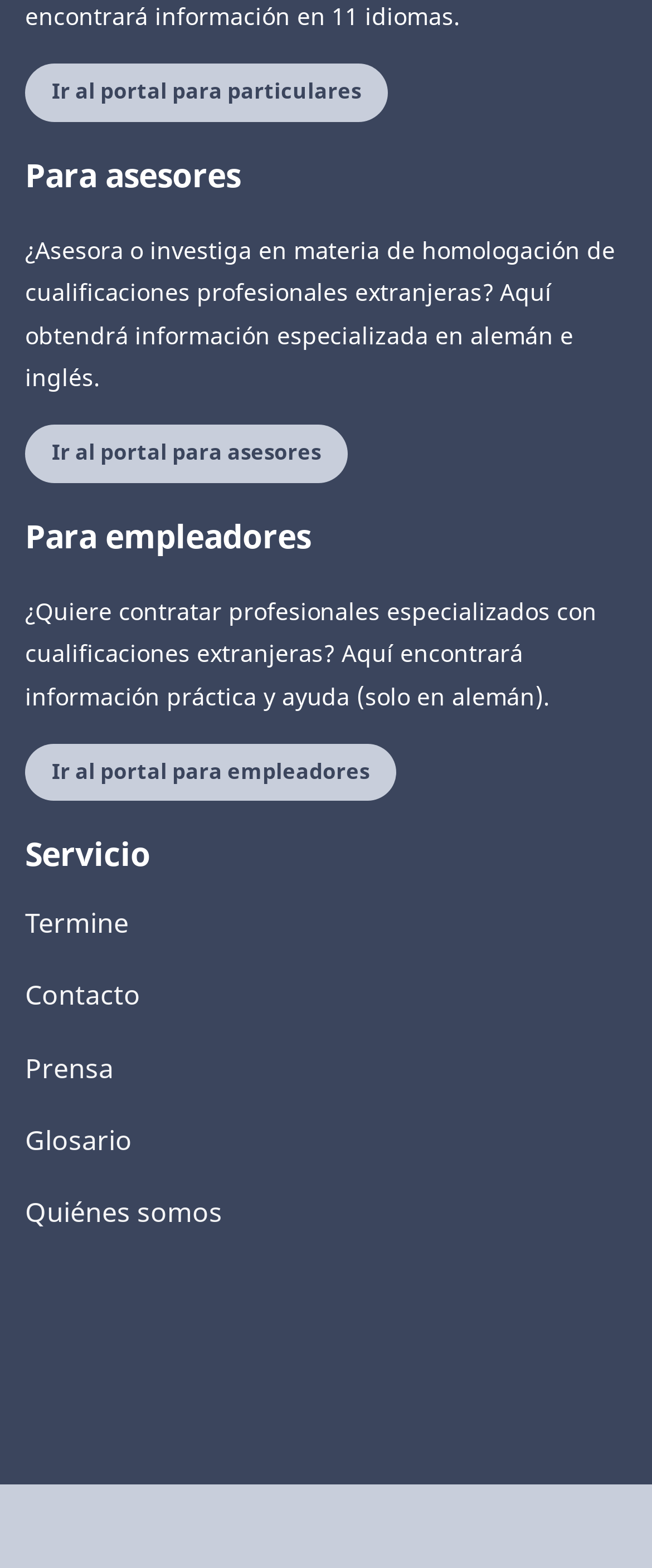Determine the bounding box coordinates of the section I need to click to execute the following instruction: "go to Leamington Spa". Provide the coordinates as four float numbers between 0 and 1, i.e., [left, top, right, bottom].

None